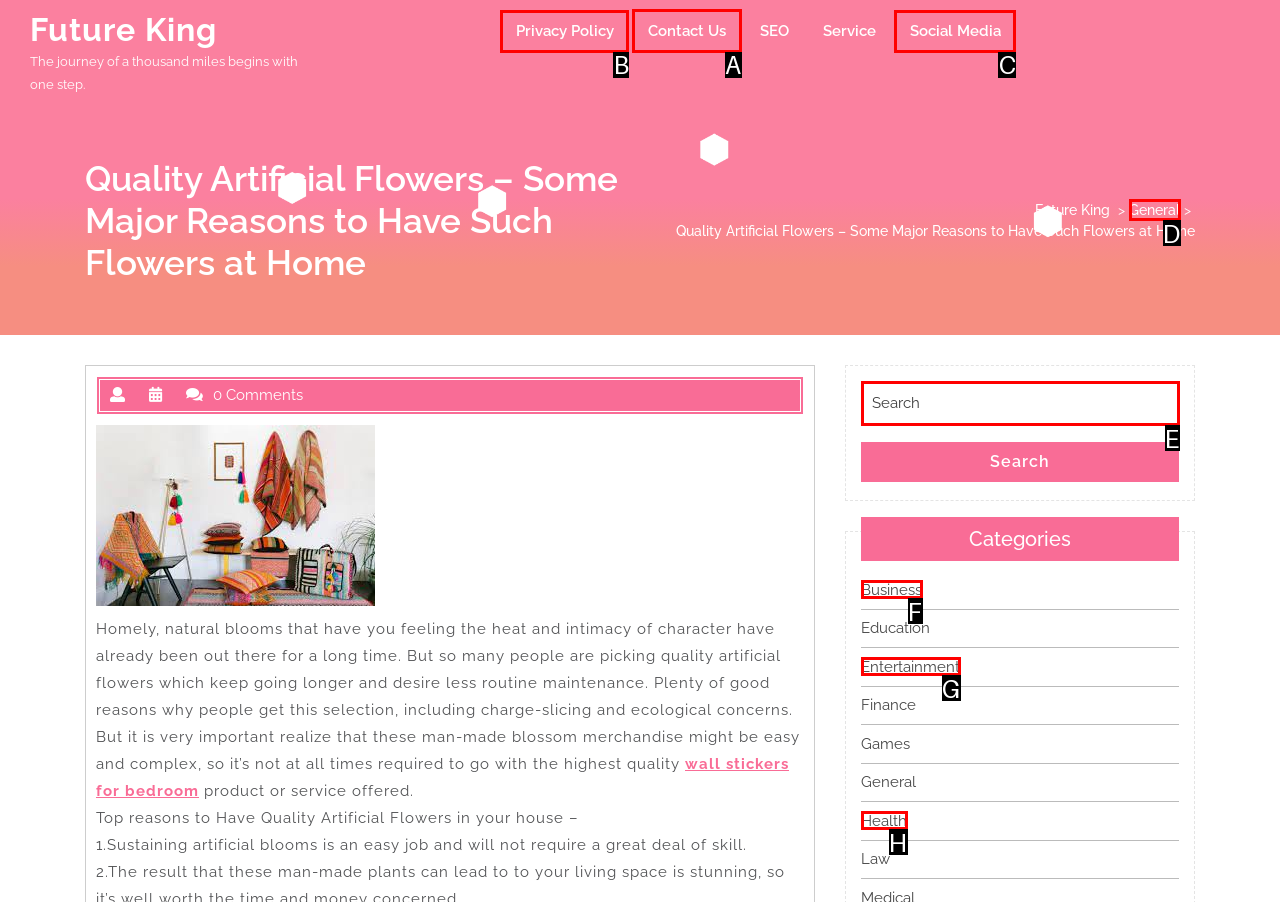From the options shown in the screenshot, tell me which lettered element I need to click to complete the task: Visit the 'Contact Us' page.

A